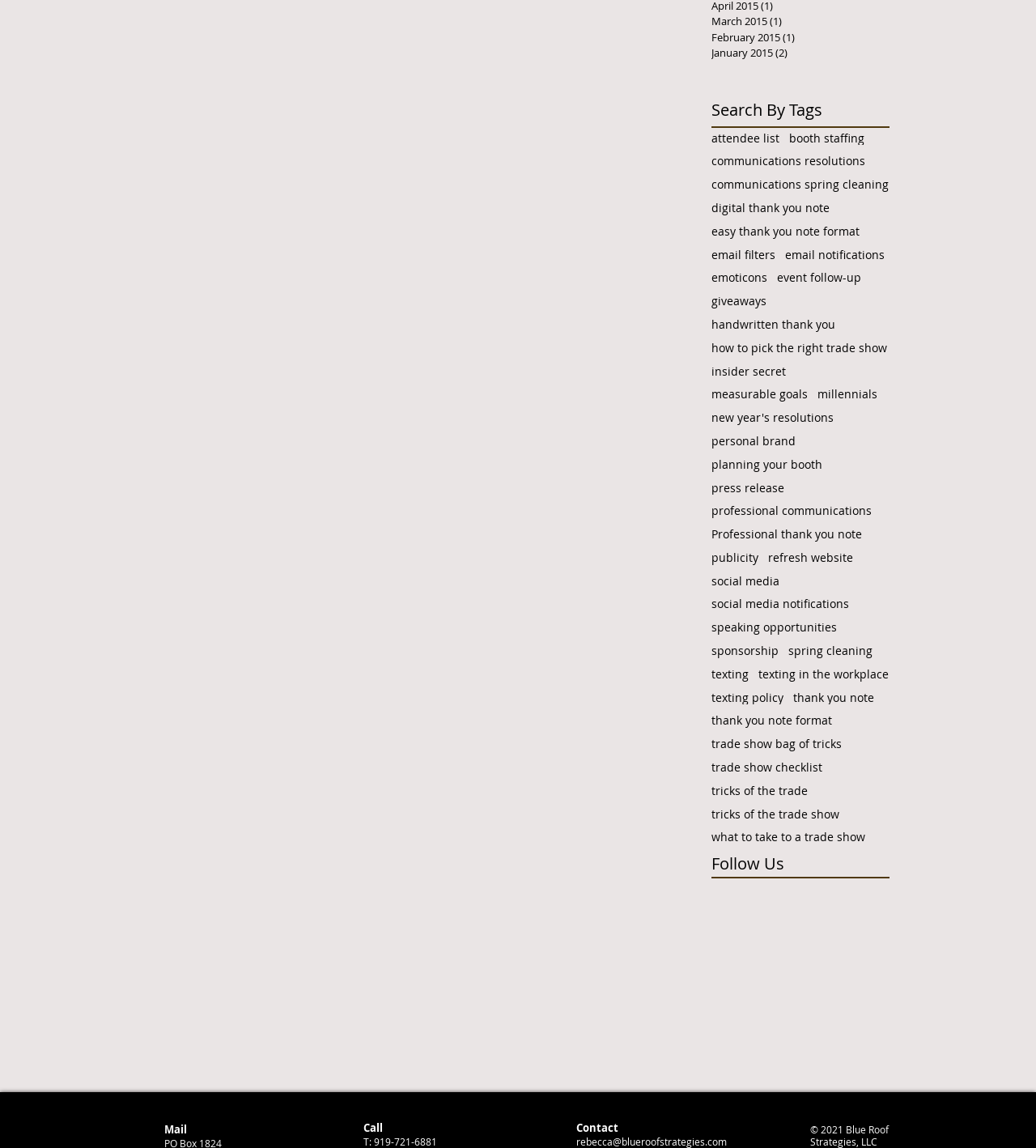Please identify the bounding box coordinates of the element I should click to complete this instruction: 'View posts from March 2015'. The coordinates should be given as four float numbers between 0 and 1, like this: [left, top, right, bottom].

[0.687, 0.012, 0.851, 0.026]